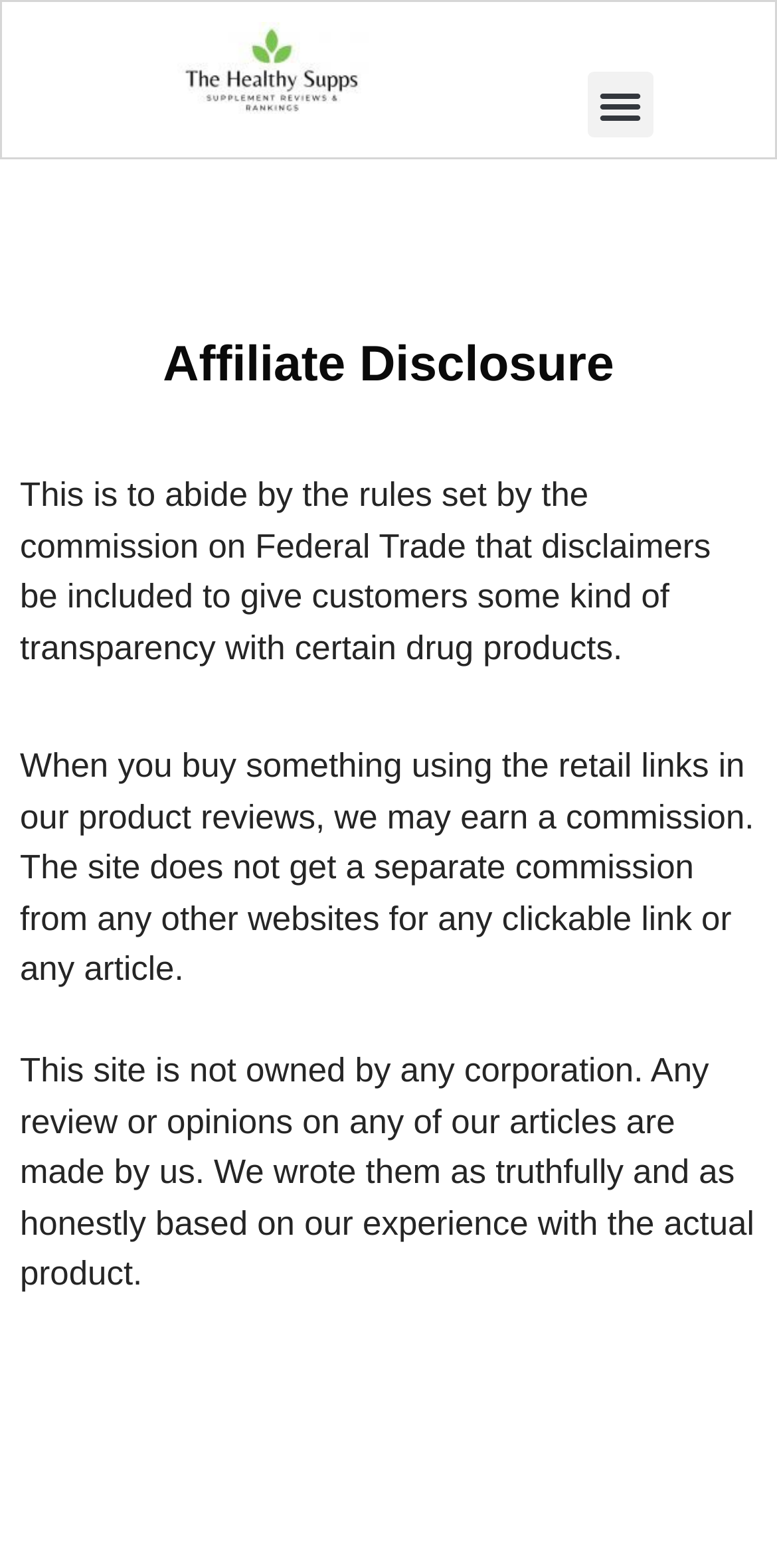Carefully examine the image and provide an in-depth answer to the question: What is the purpose of this webpage?

Based on the content of the webpage, it appears to be an affiliate disclosure page, which is a requirement by the Federal Trade Commission to provide transparency to customers about certain drug products.